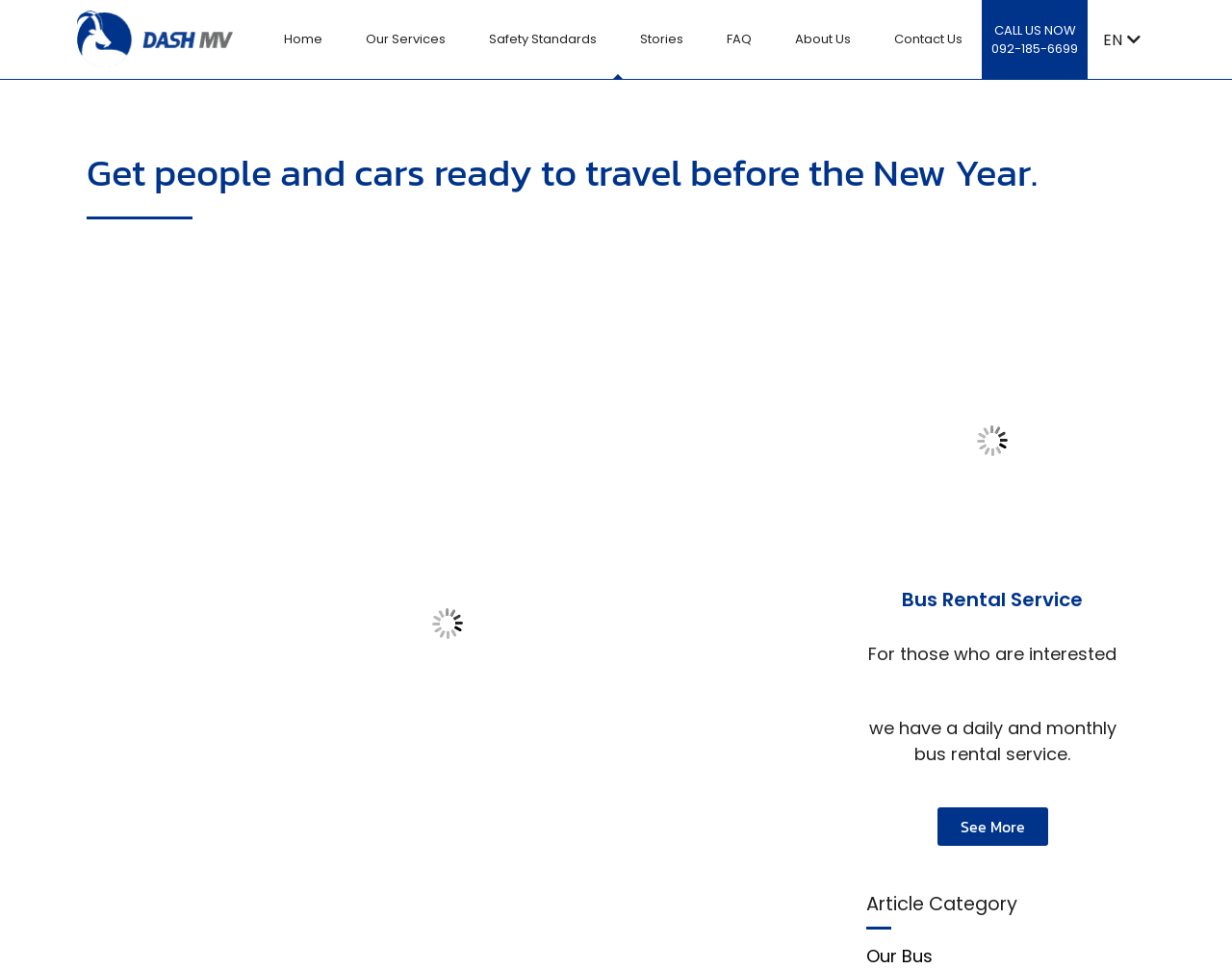Please specify the bounding box coordinates of the region to click in order to perform the following instruction: "Visit DASH MV website".

[0.062, 0.011, 0.189, 0.07]